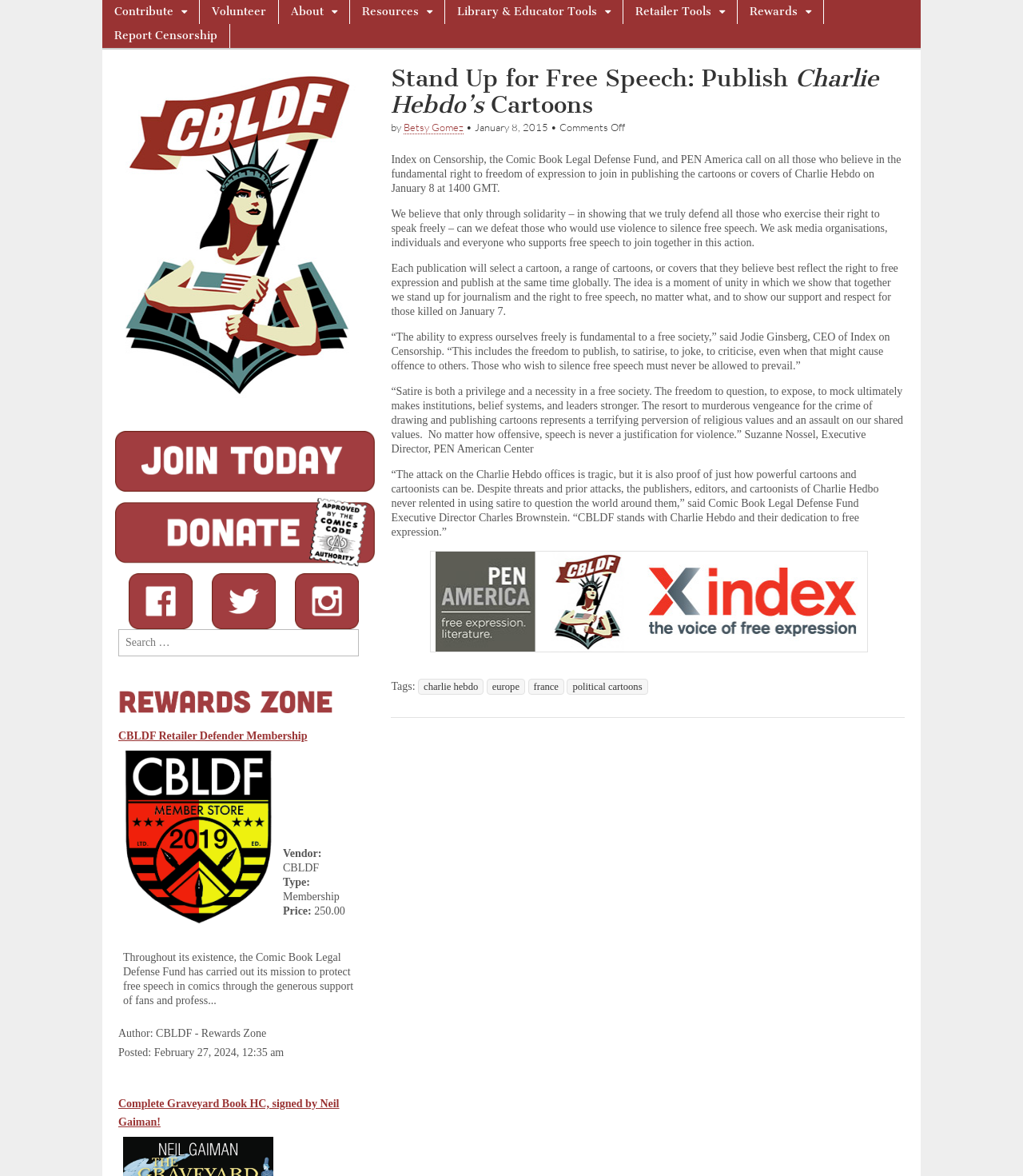Identify the bounding box for the described UI element: "france".

[0.516, 0.577, 0.552, 0.591]